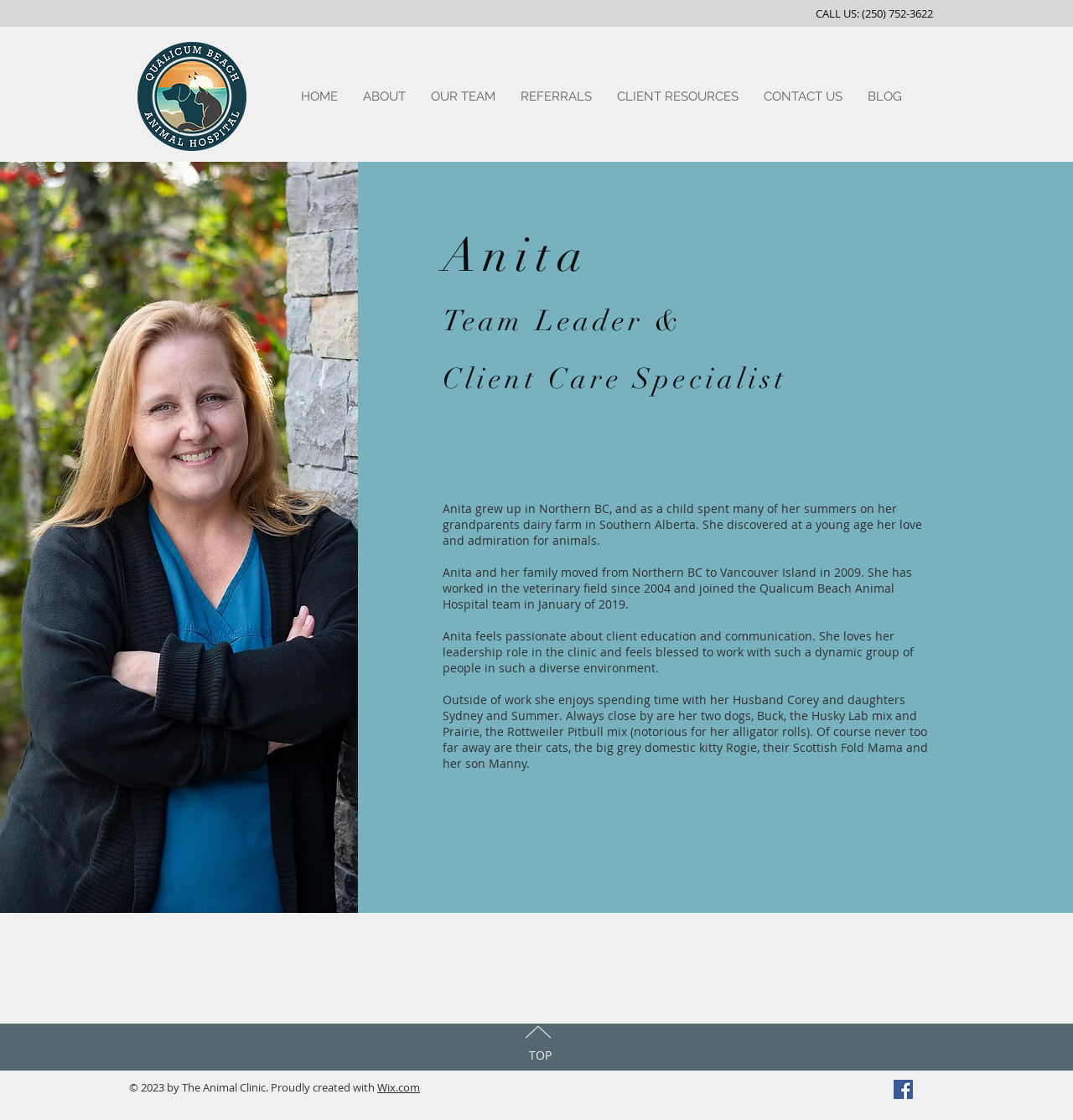What is the name of Anita's husband?
Look at the image and provide a detailed response to the question.

Anita's husband's name is mentioned in the paragraph describing her personal life, where it is stated that she enjoys spending time with her husband Corey and daughters.